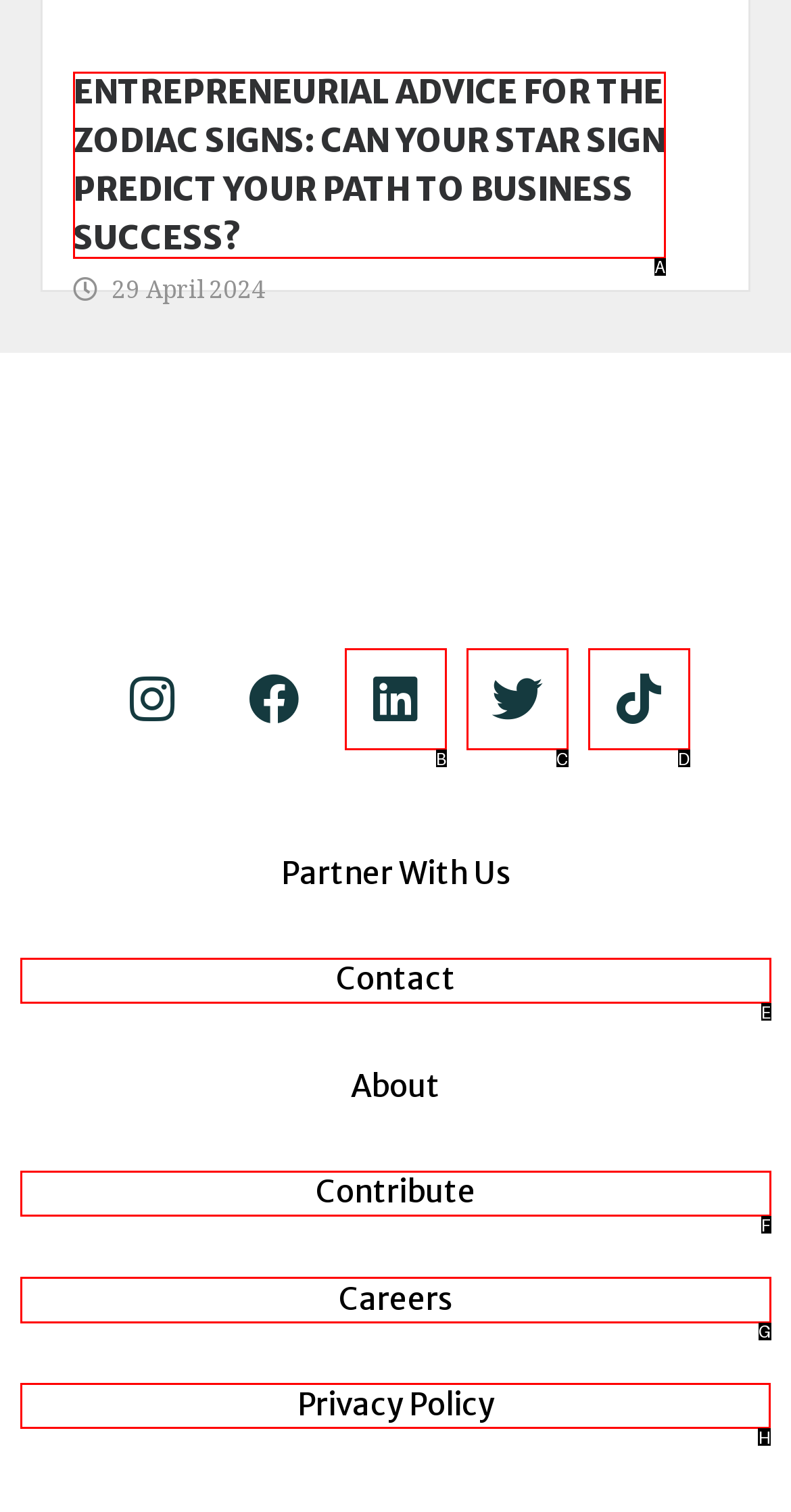Among the marked elements in the screenshot, which letter corresponds to the UI element needed for the task: Learn about Notable Life's Privacy Policy?

H